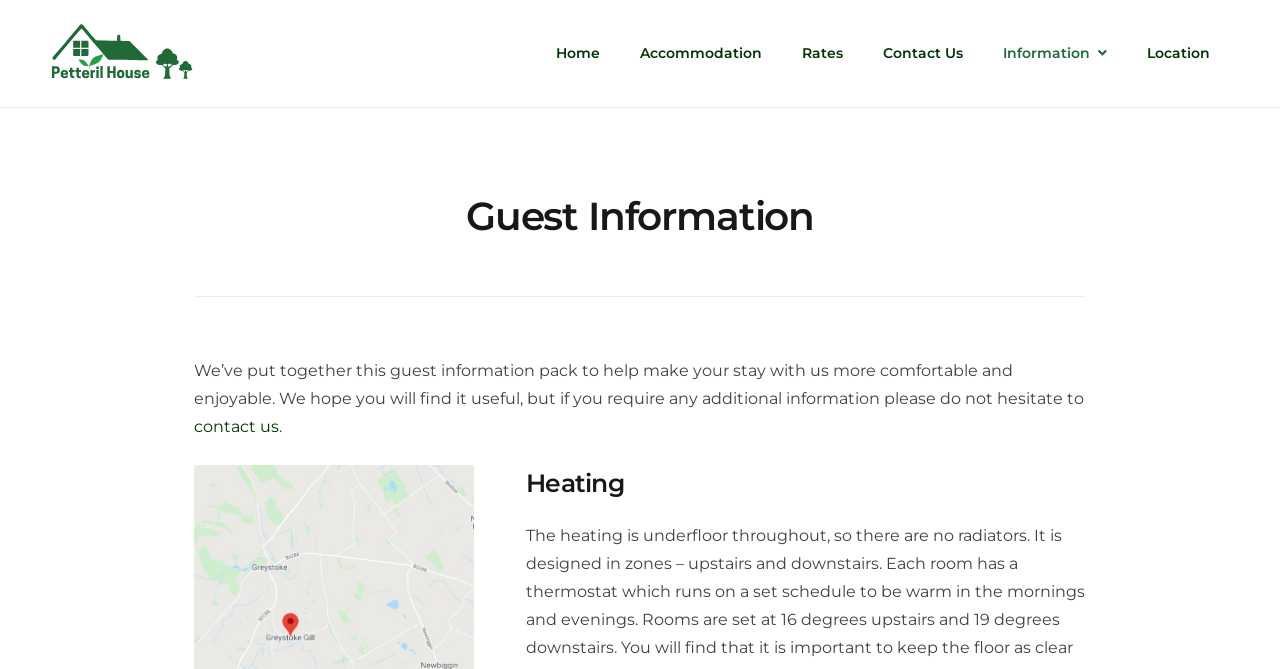Locate the bounding box coordinates of the clickable part needed for the task: "View Rates".

[0.611, 0.044, 0.674, 0.116]